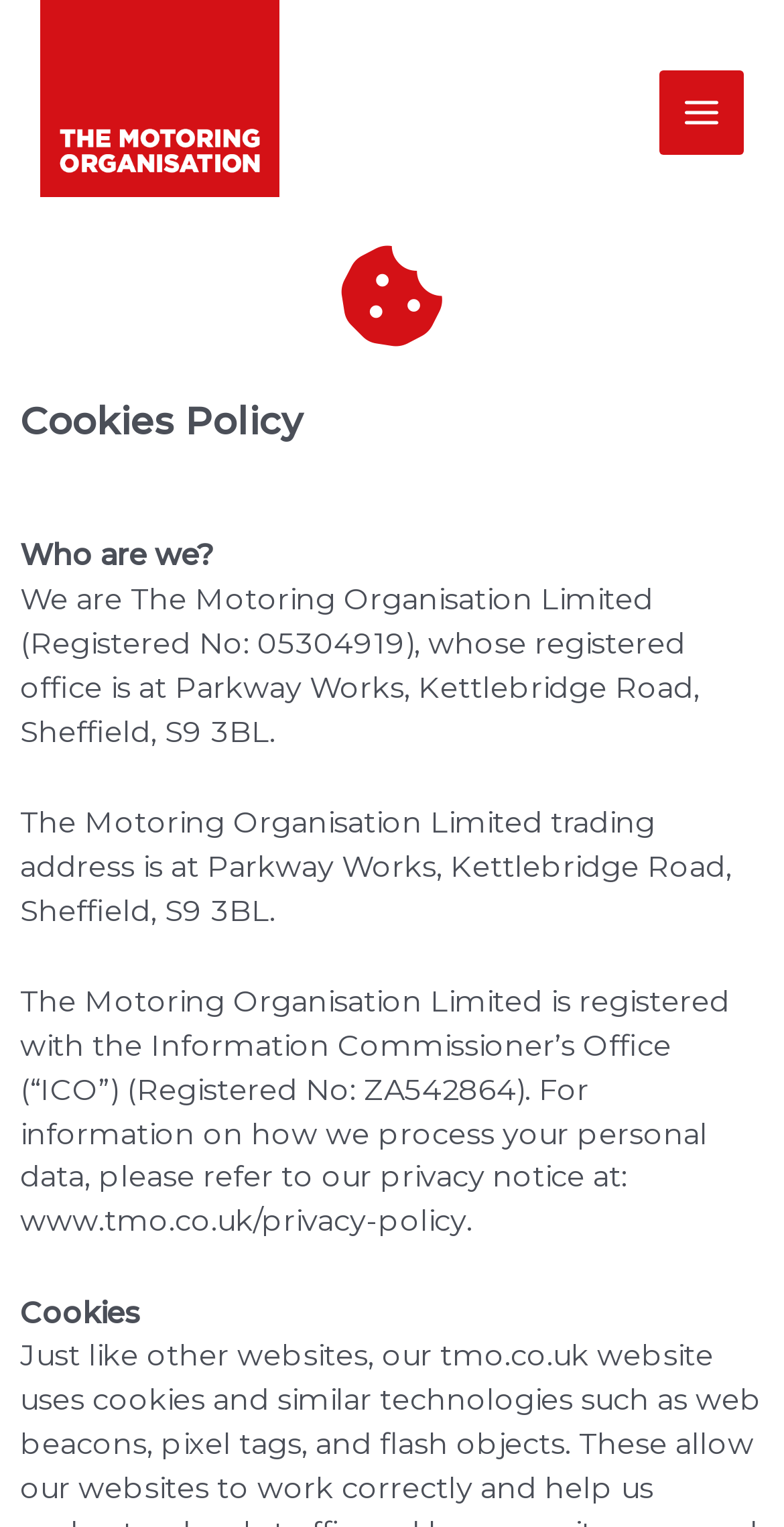Please answer the following question using a single word or phrase: What is the address of the organization?

Parkway Works, Kettlebridge Road, Sheffield, S9 3BL